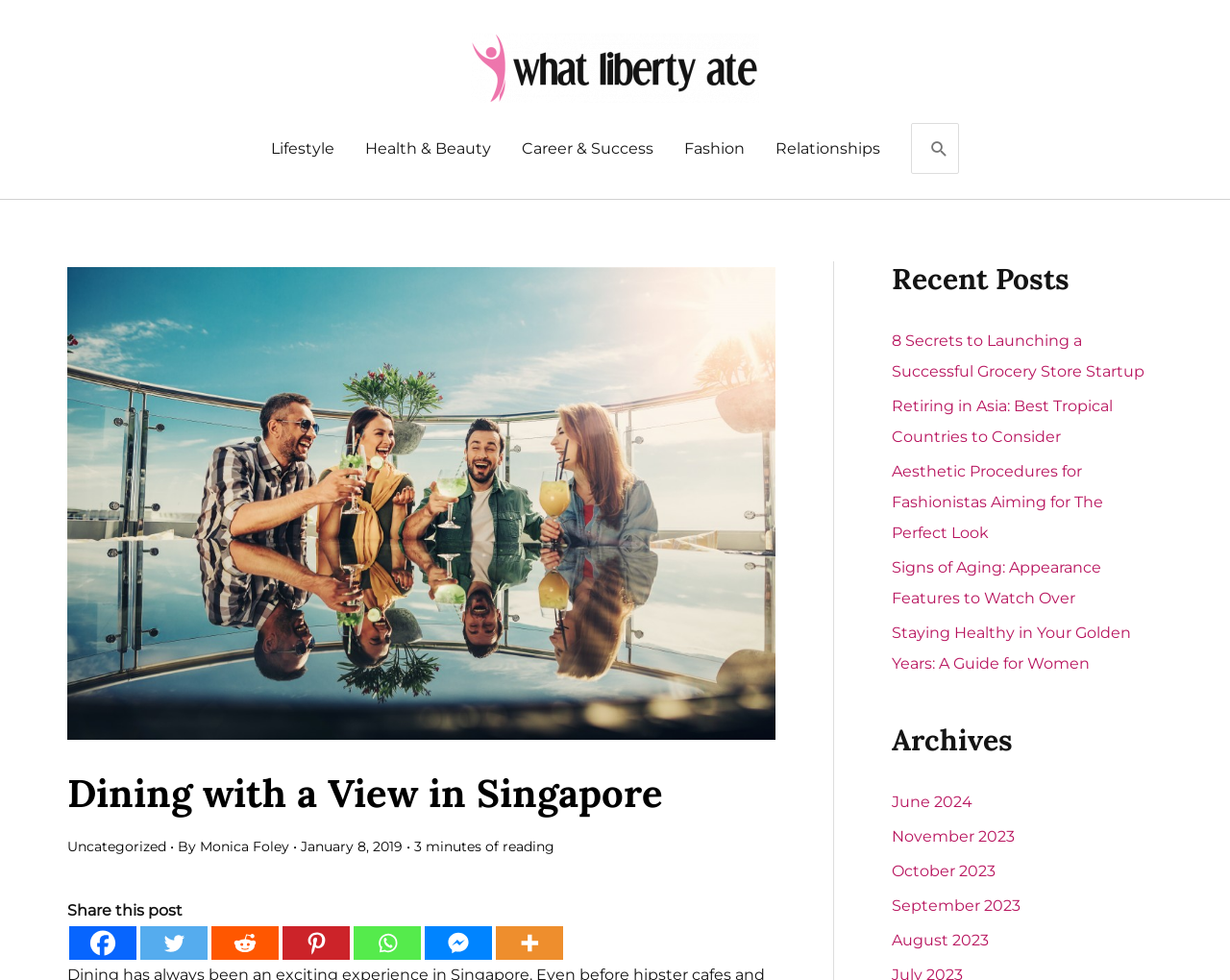Return the bounding box coordinates of the UI element that corresponds to this description: "parent_node: Search for: name="s" placeholder="Search..."". The coordinates must be given as four float numbers in the range of 0 and 1, [left, top, right, bottom].

[0.741, 0.126, 0.779, 0.177]